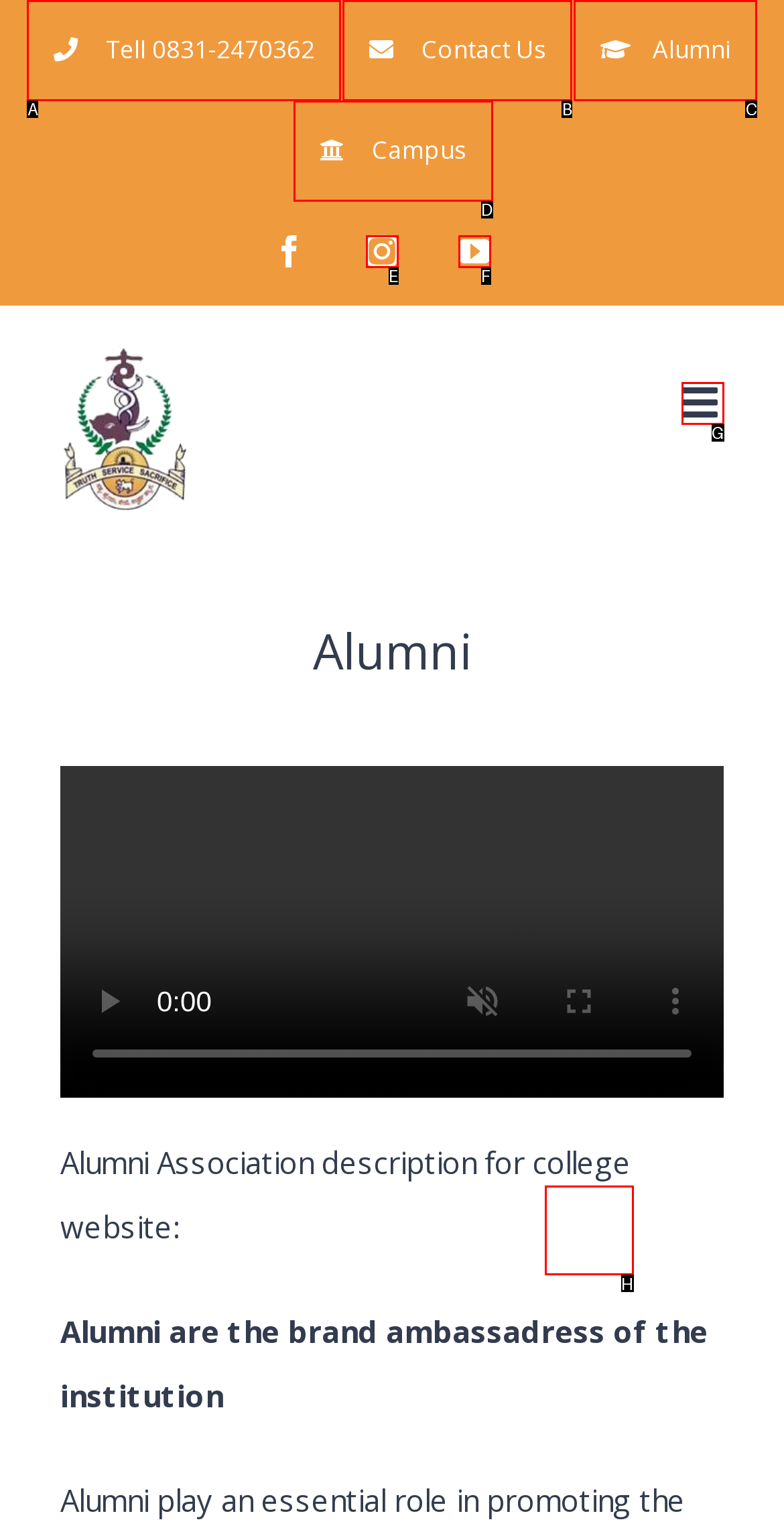Tell me the letter of the UI element I should click to accomplish the task: Click the Go to Top link based on the choices provided in the screenshot.

H